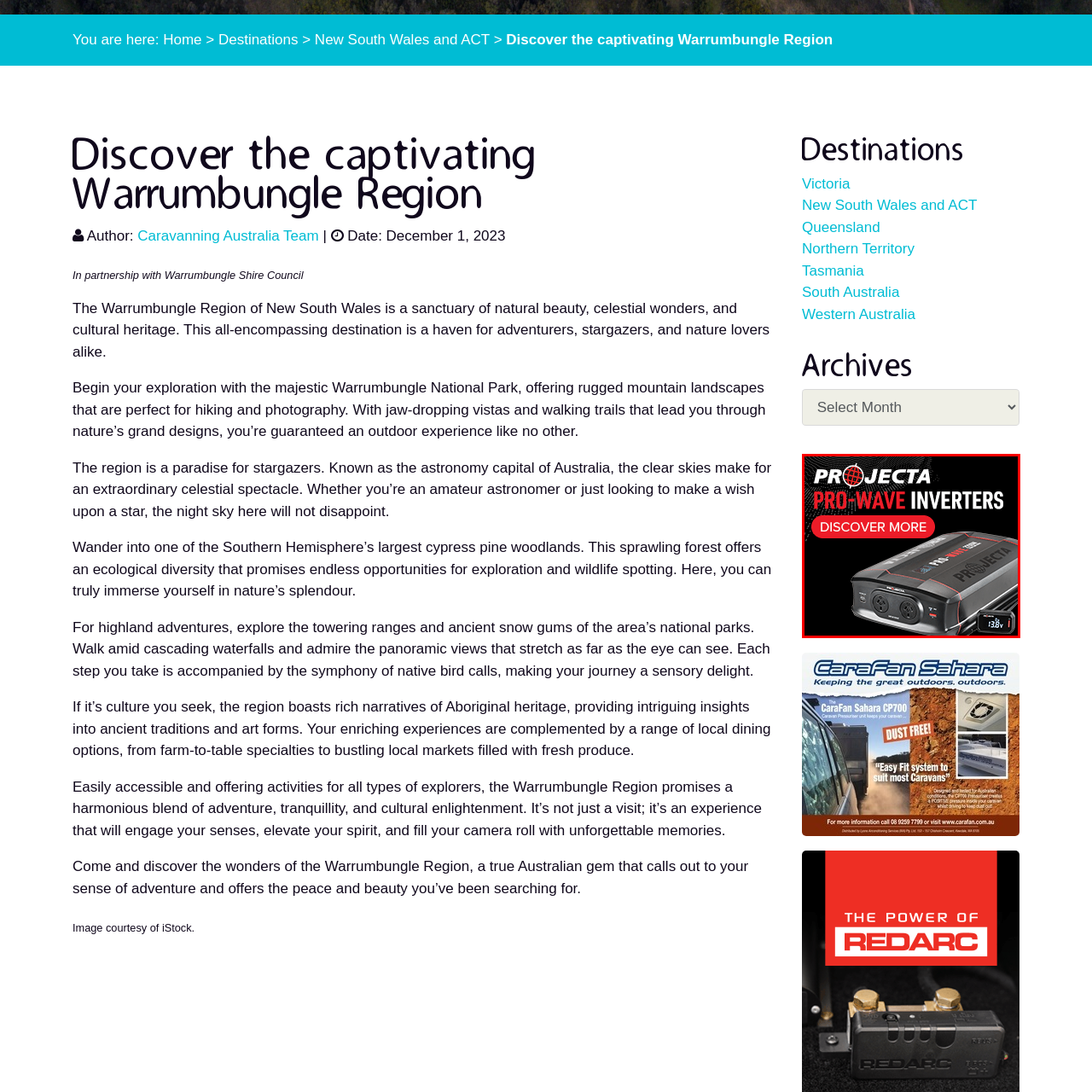What information does the digital display show?
Focus on the image inside the red bounding box and offer a thorough and detailed answer to the question.

The digital display on the unit clearly shows the output voltage, demonstrating the inverter's functionality and allowing users to monitor its performance.